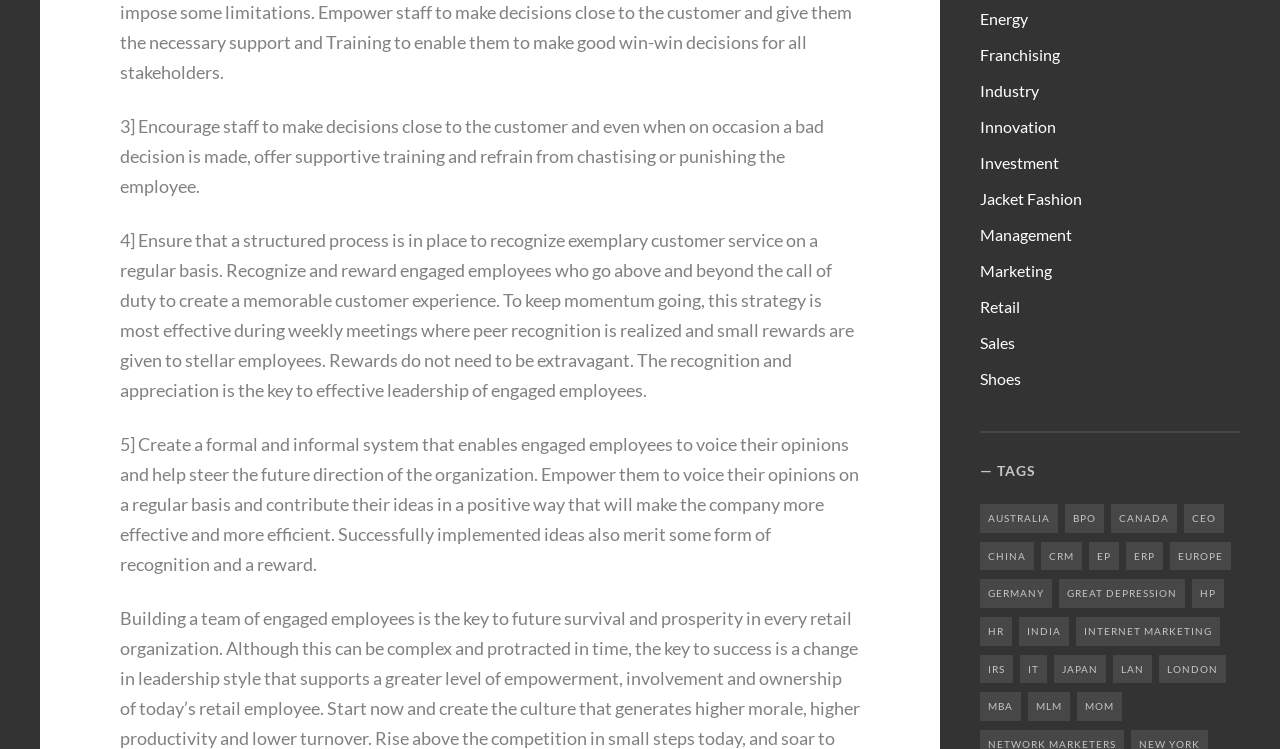What is the purpose of recognizing exemplary customer service?
Use the information from the image to give a detailed answer to the question.

The purpose of recognizing exemplary customer service is to create a memorable customer experience, as stated in the second point of the text, which suggests recognizing and rewarding engaged employees who go above and beyond the call of duty.